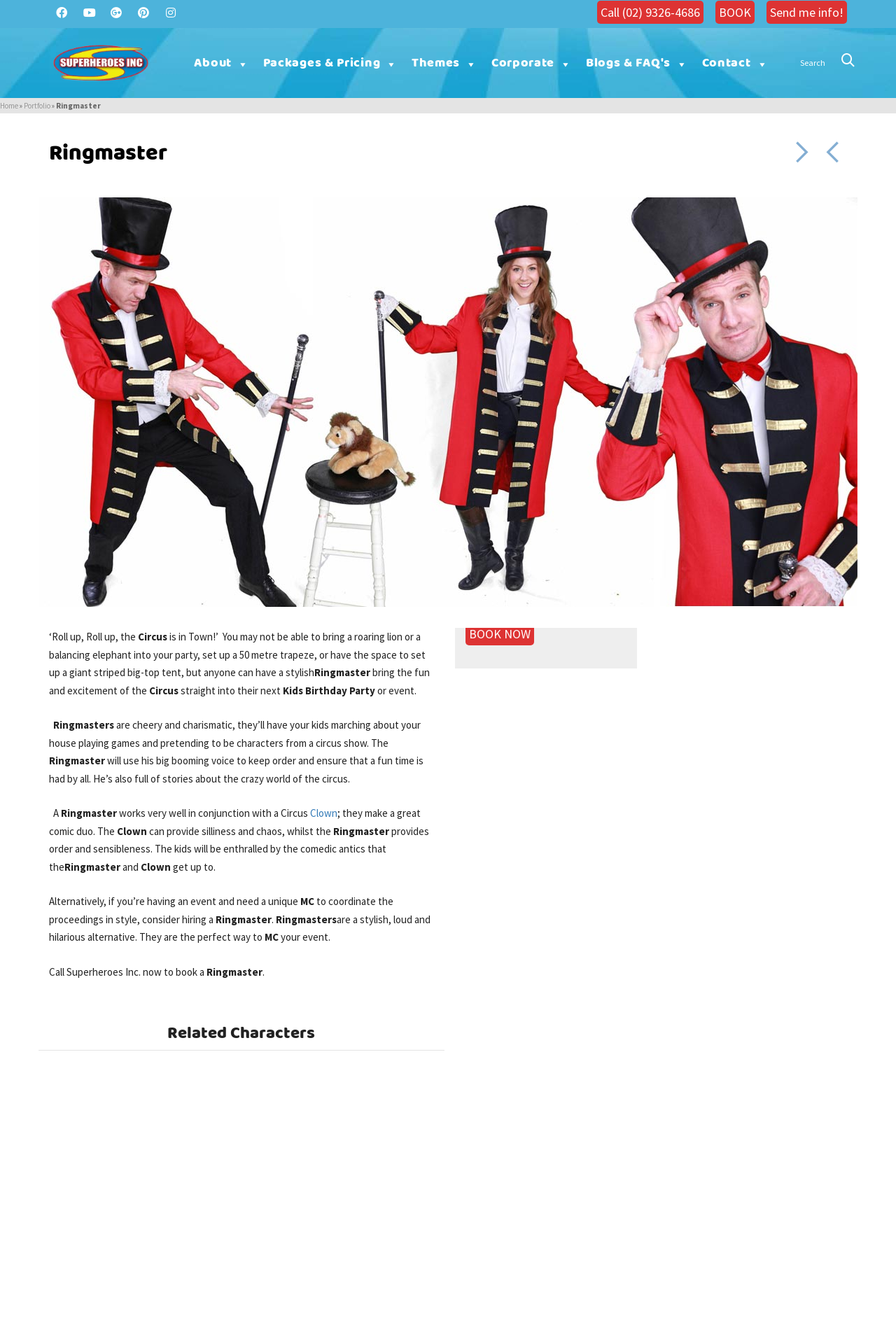Specify the bounding box coordinates of the element's area that should be clicked to execute the given instruction: "Click the 'Superheroes Inc' logo". The coordinates should be four float numbers between 0 and 1, i.e., [left, top, right, bottom].

[0.055, 0.021, 0.17, 0.074]